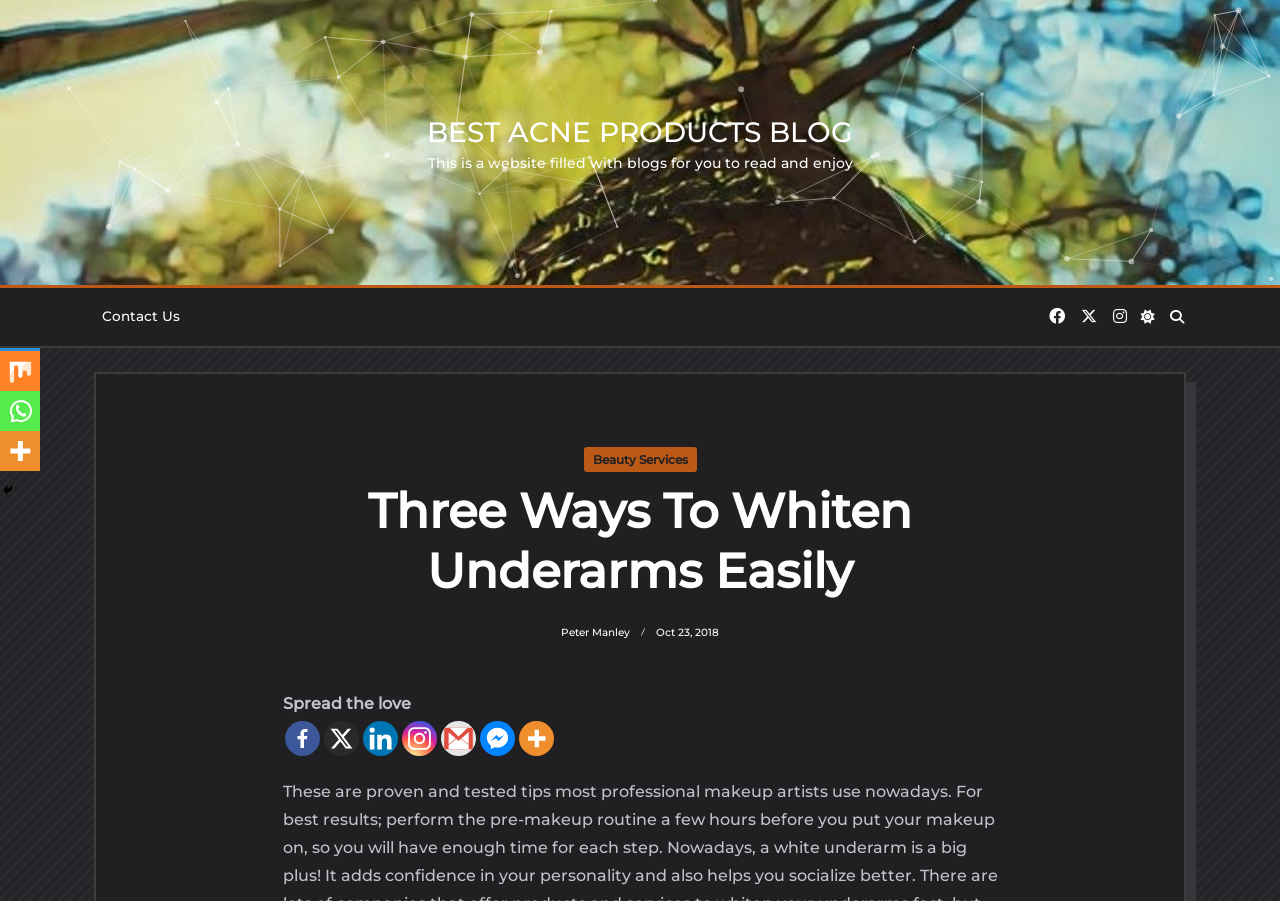Please find the bounding box coordinates of the section that needs to be clicked to achieve this instruction: "Click on the 'Contact Us' link".

[0.073, 0.336, 0.147, 0.368]